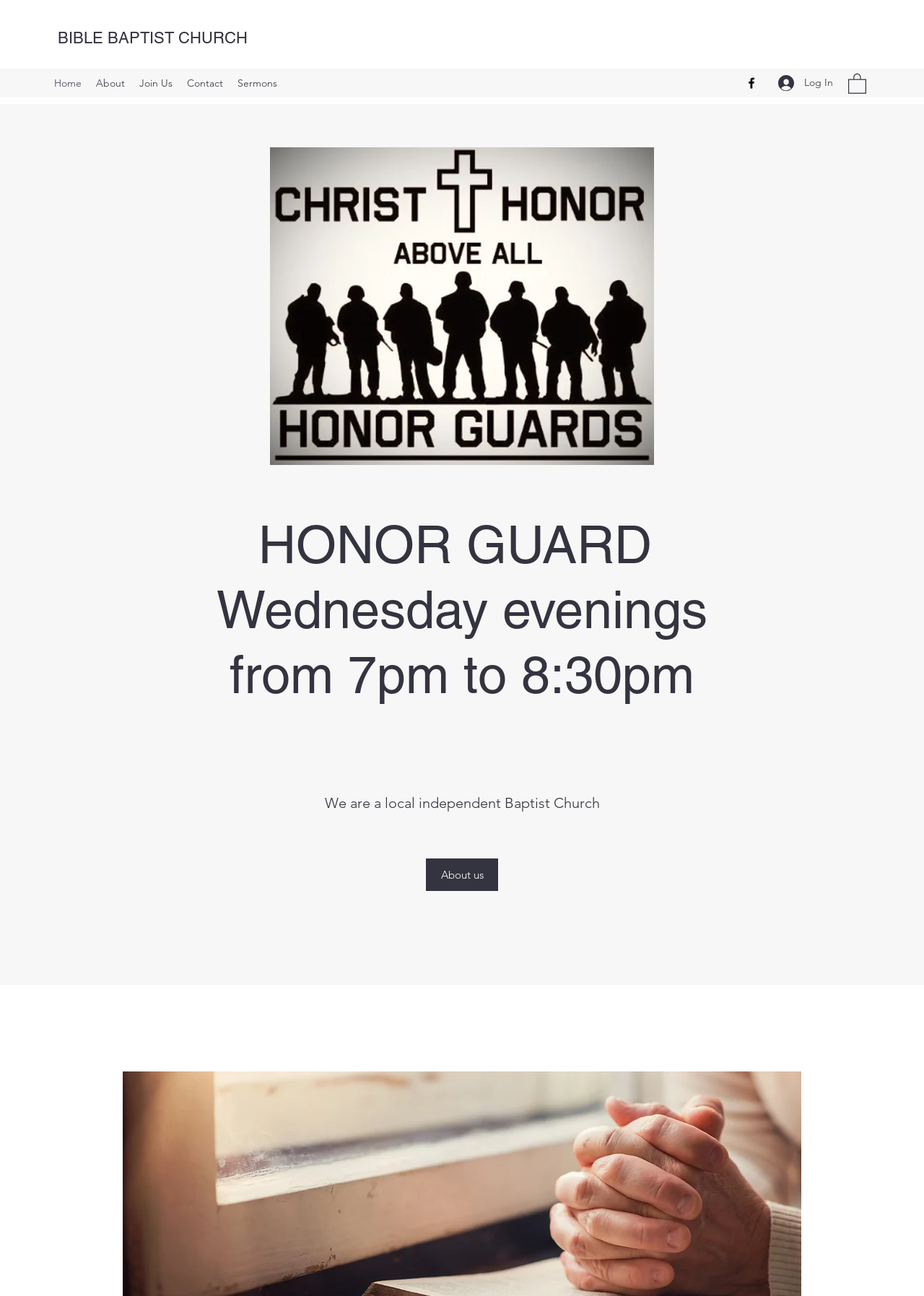Determine the bounding box coordinates of the region I should click to achieve the following instruction: "Click the 'Log In' button". Ensure the bounding box coordinates are four float numbers between 0 and 1, i.e., [left, top, right, bottom].

[0.831, 0.054, 0.912, 0.074]